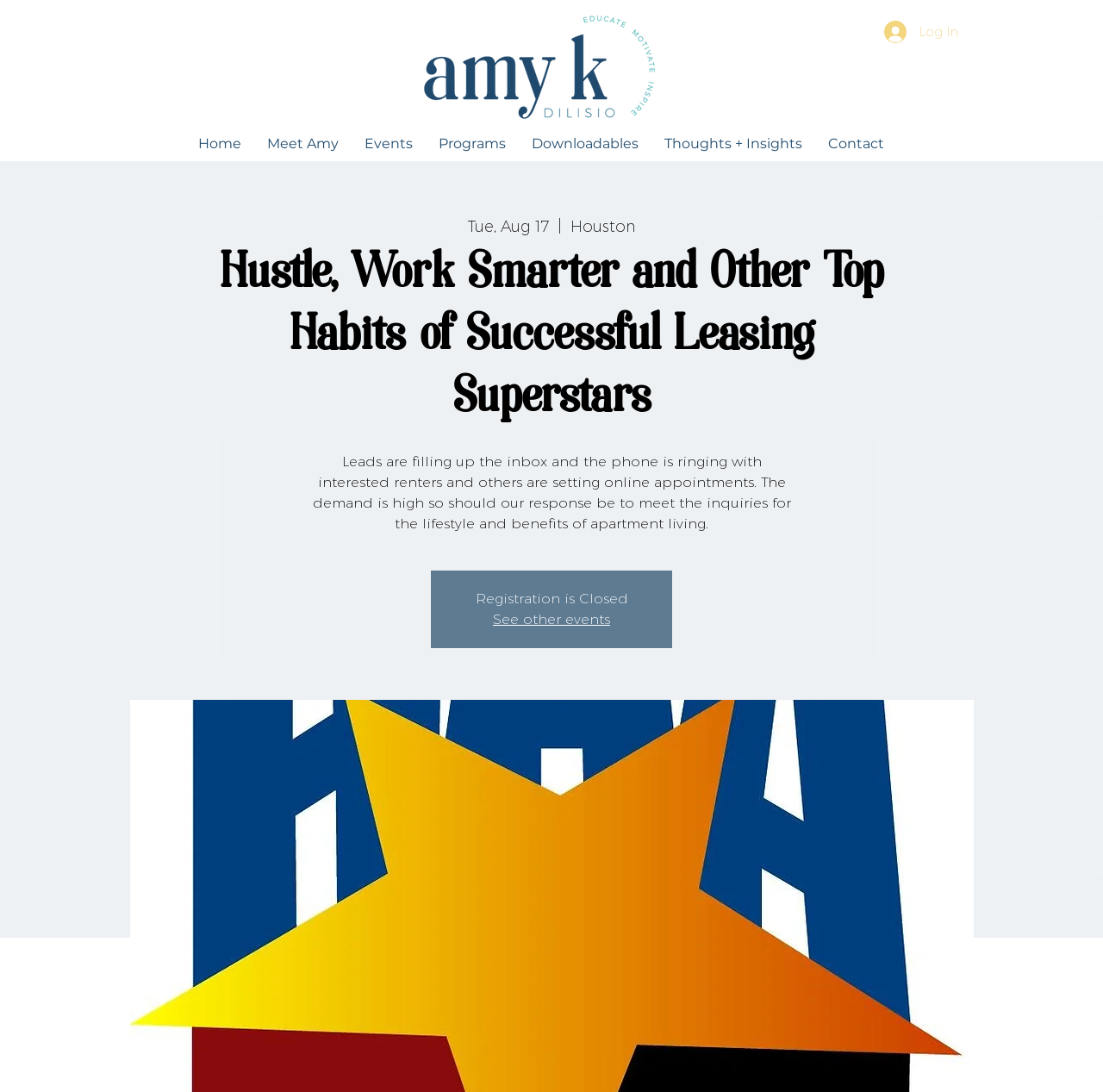Where is the event located?
Give a thorough and detailed response to the question.

The event is located in 'Houston', which is mentioned in the StaticText element with the same description.